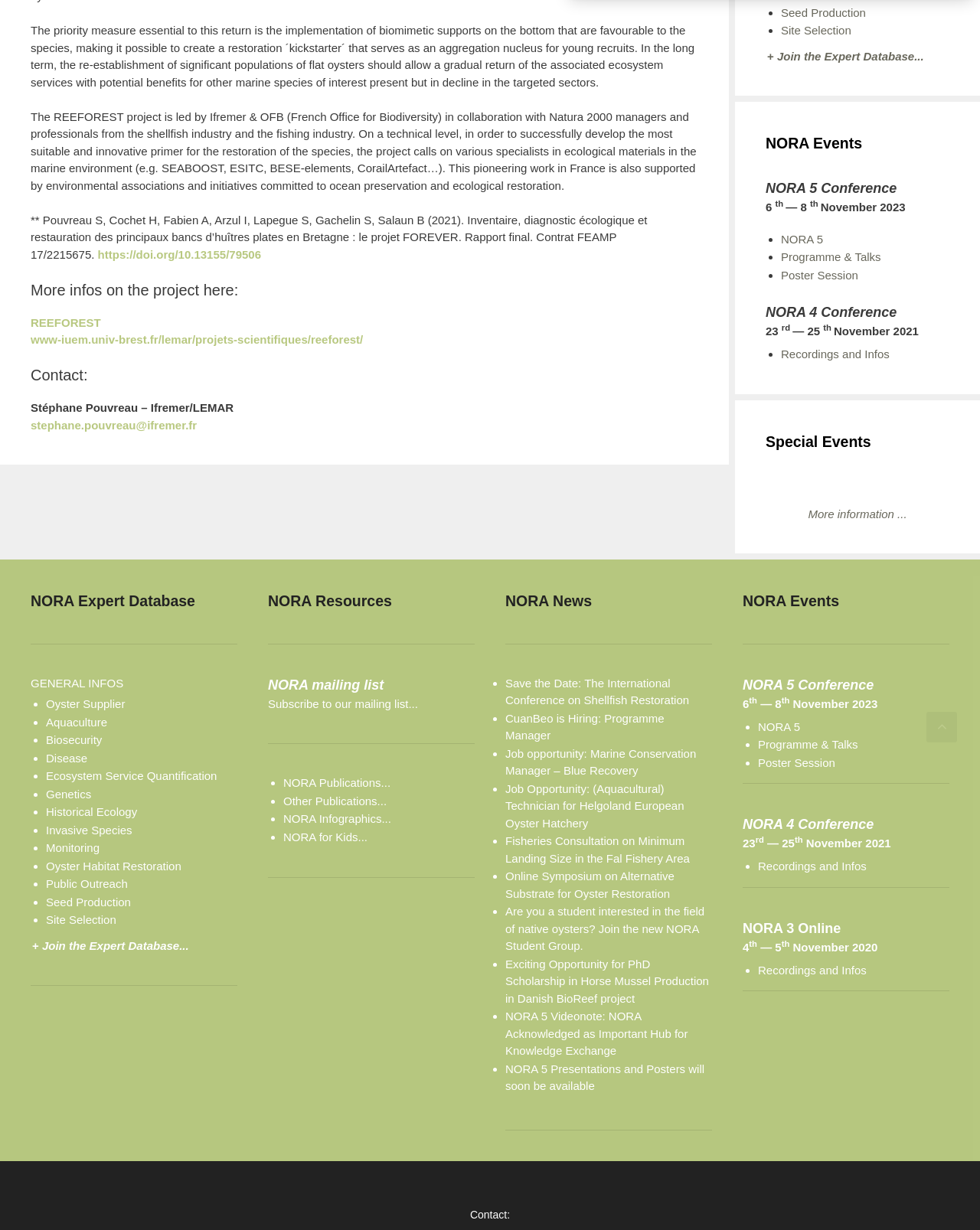For the element described, predict the bounding box coordinates as (top-left x, top-left y, bottom-right x, bottom-right y). All values should be between 0 and 1. Element description: Vitamins B1 and B2

None